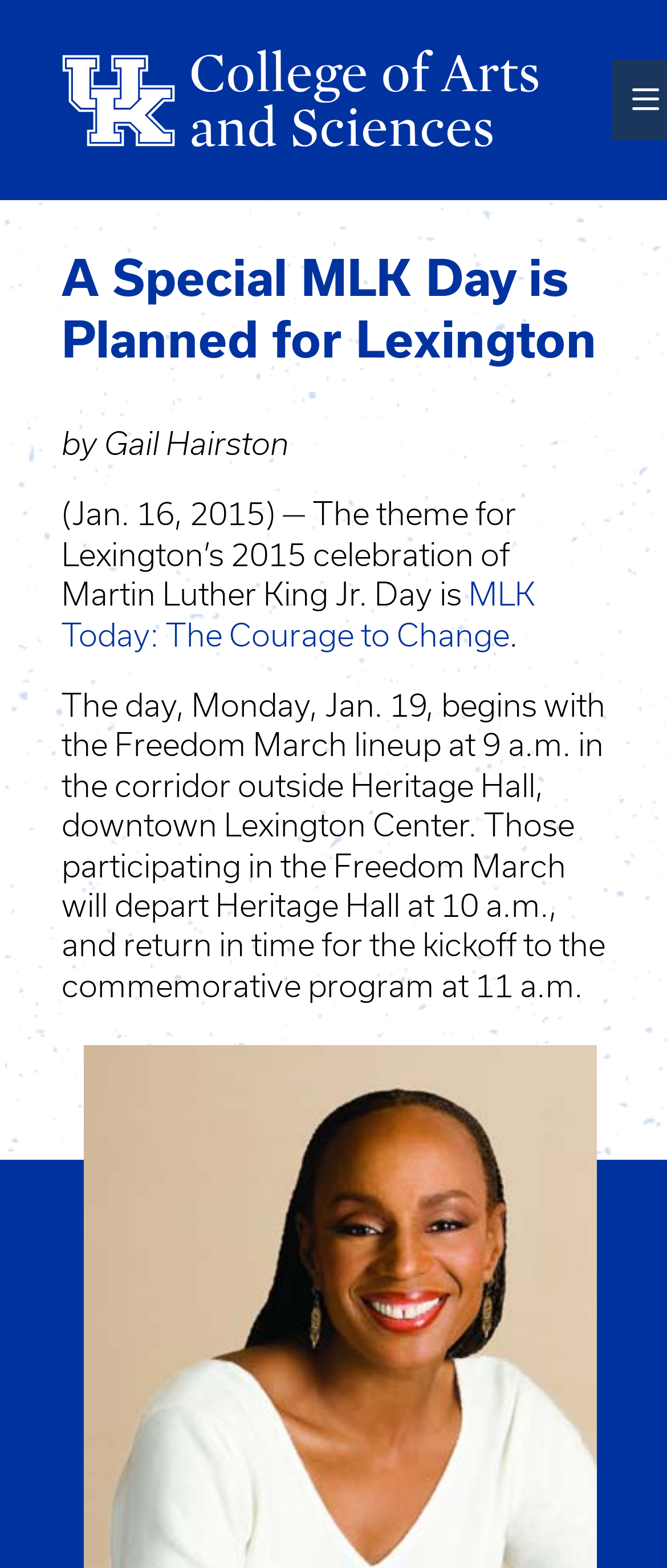Explain the contents of the webpage comprehensively.

The webpage is about a special Martin Luther King Jr. Day celebration planned for Lexington, as indicated by the title. At the top-left corner, there is a link to "Skip to main content". Below it, on the top-center of the page, is a link to "UK College of Arts & Sciences" accompanied by an image with the same name. 

On the top-right corner, there is a small icon represented by a Unicode character. 

The main content of the page starts with a heading that announces the special MLK Day celebration. Below the heading, there is a byline "by Gail Hairston" followed by a paragraph describing the theme of the 2015 celebration. The paragraph also contains a link to "MLK Today: The Courage to Change". 

Further down, there is a detailed description of the events planned for the day, including the Freedom March lineup, departure, and return times, as well as the kickoff to the commemorative program.